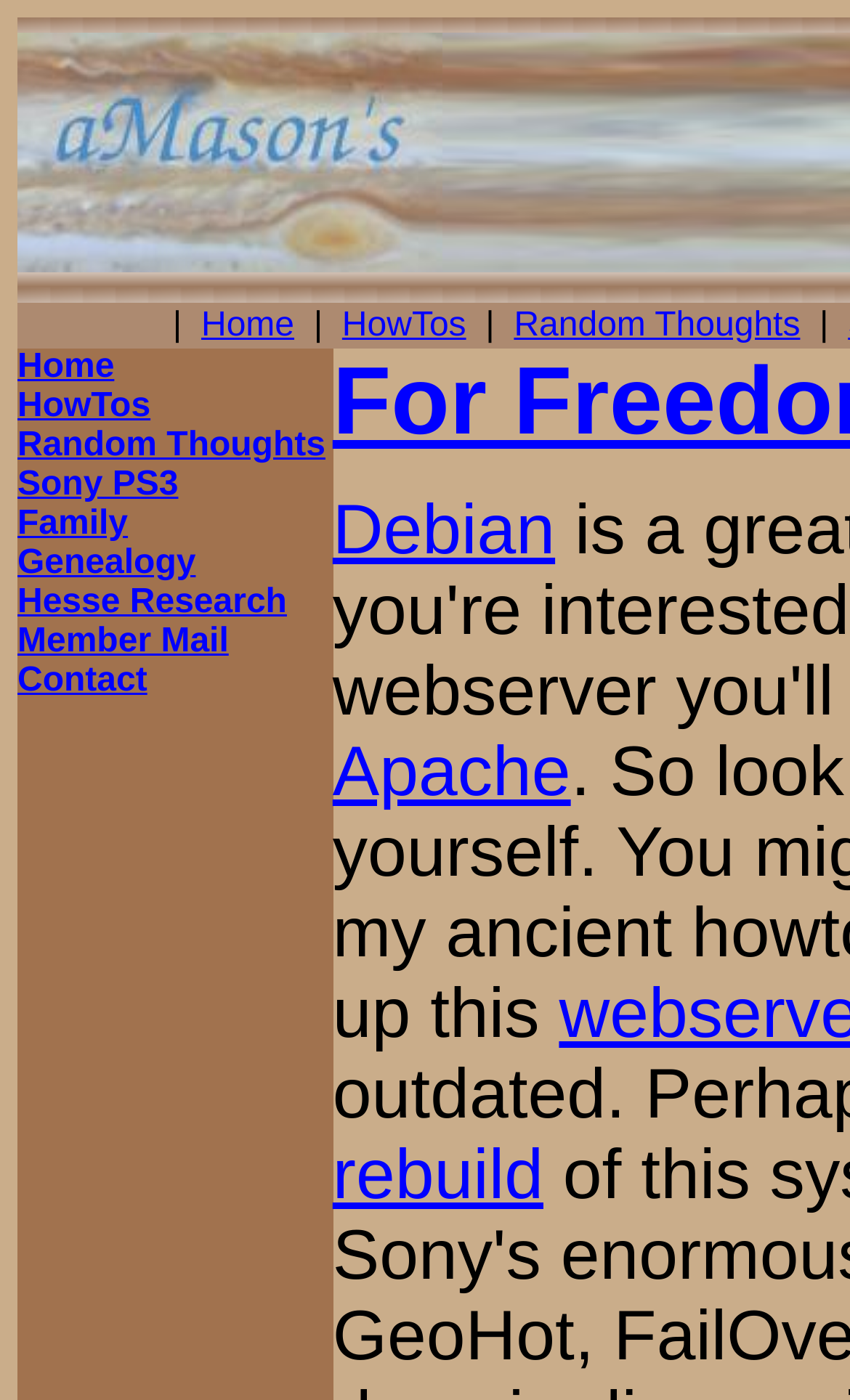Are there any links related to technology?
Look at the screenshot and respond with a single word or phrase.

Yes